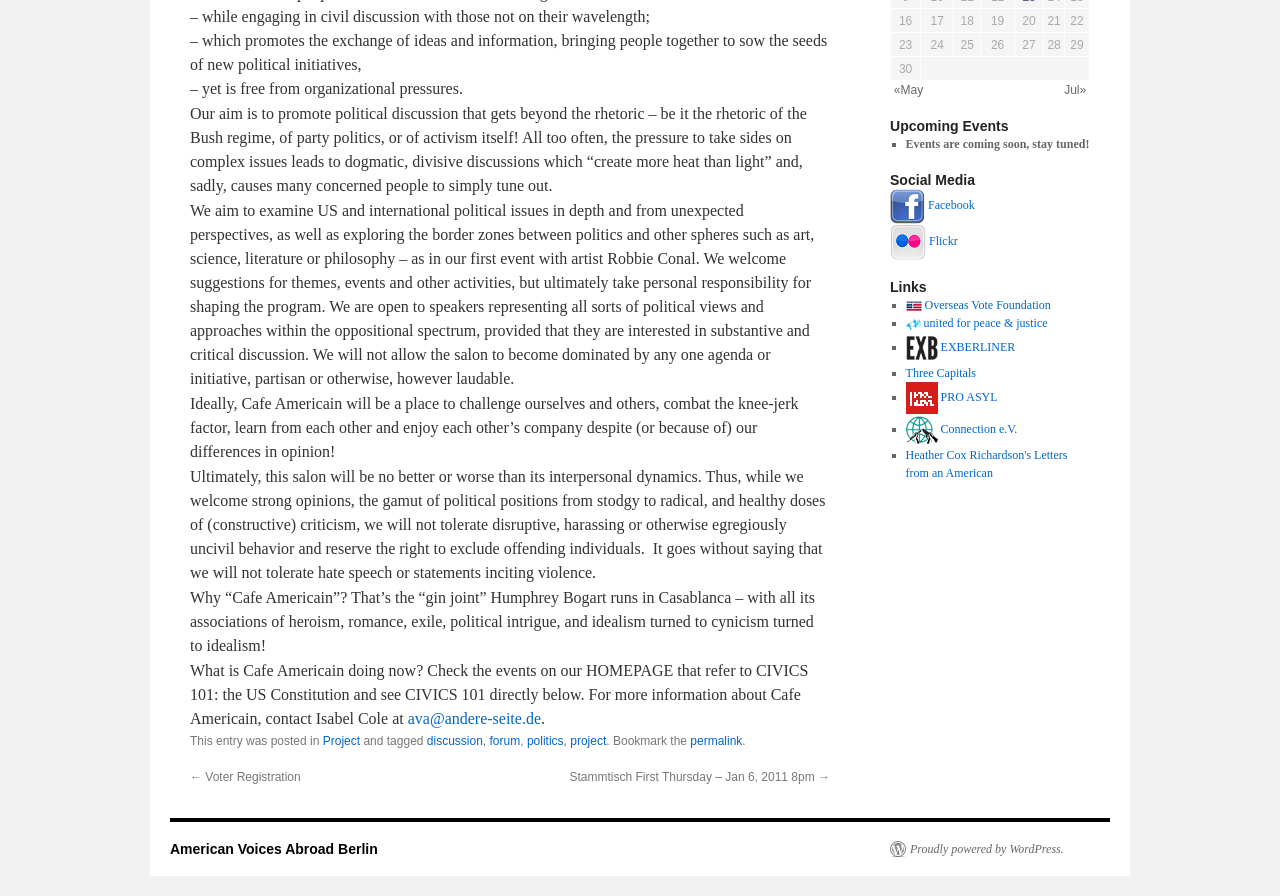Extract the bounding box coordinates for the UI element described as: "PRO ASYL".

[0.735, 0.435, 0.779, 0.451]